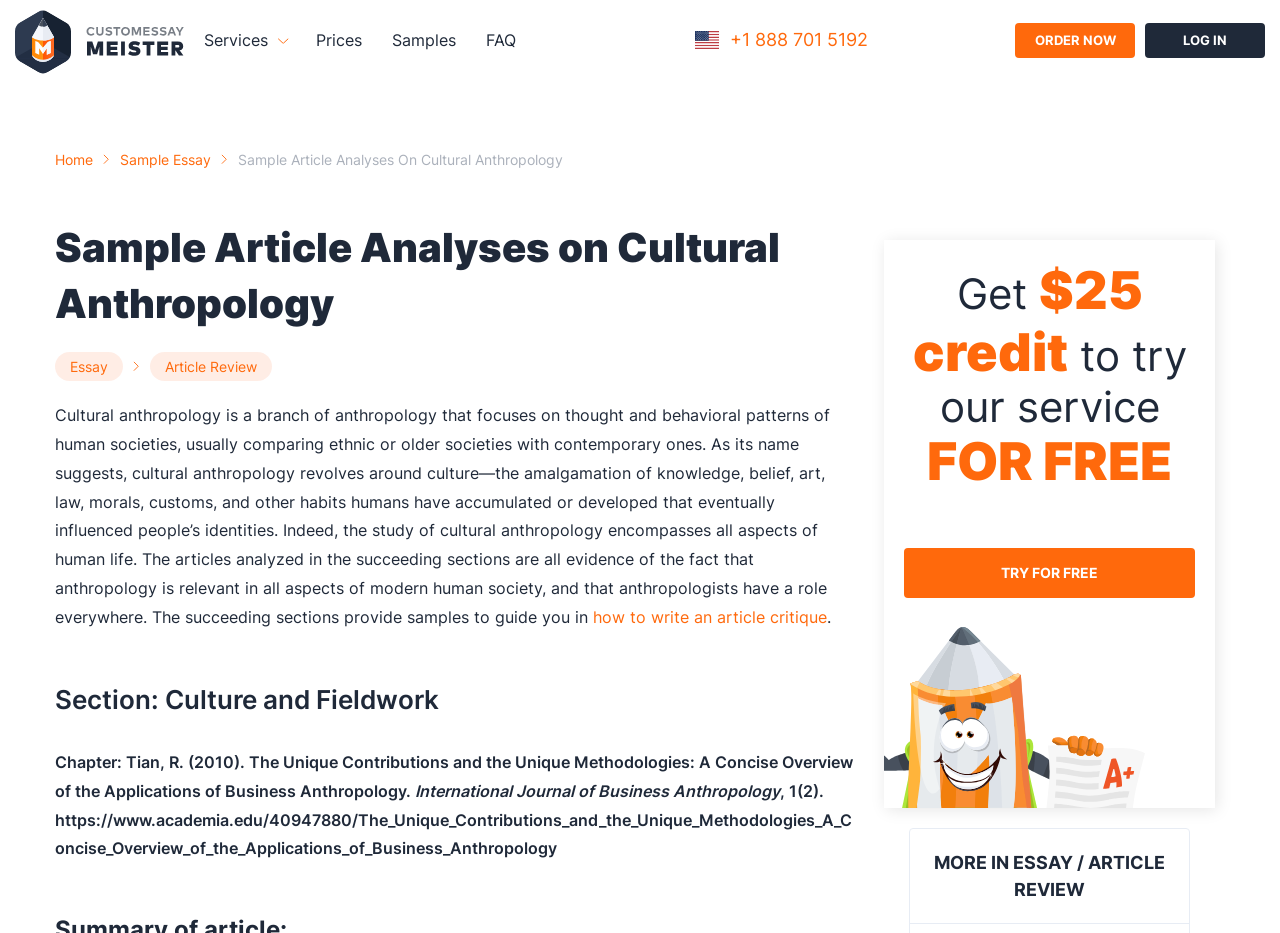Can you determine the main header of this webpage?

Sample Article Analyses on Cultural Anthropology